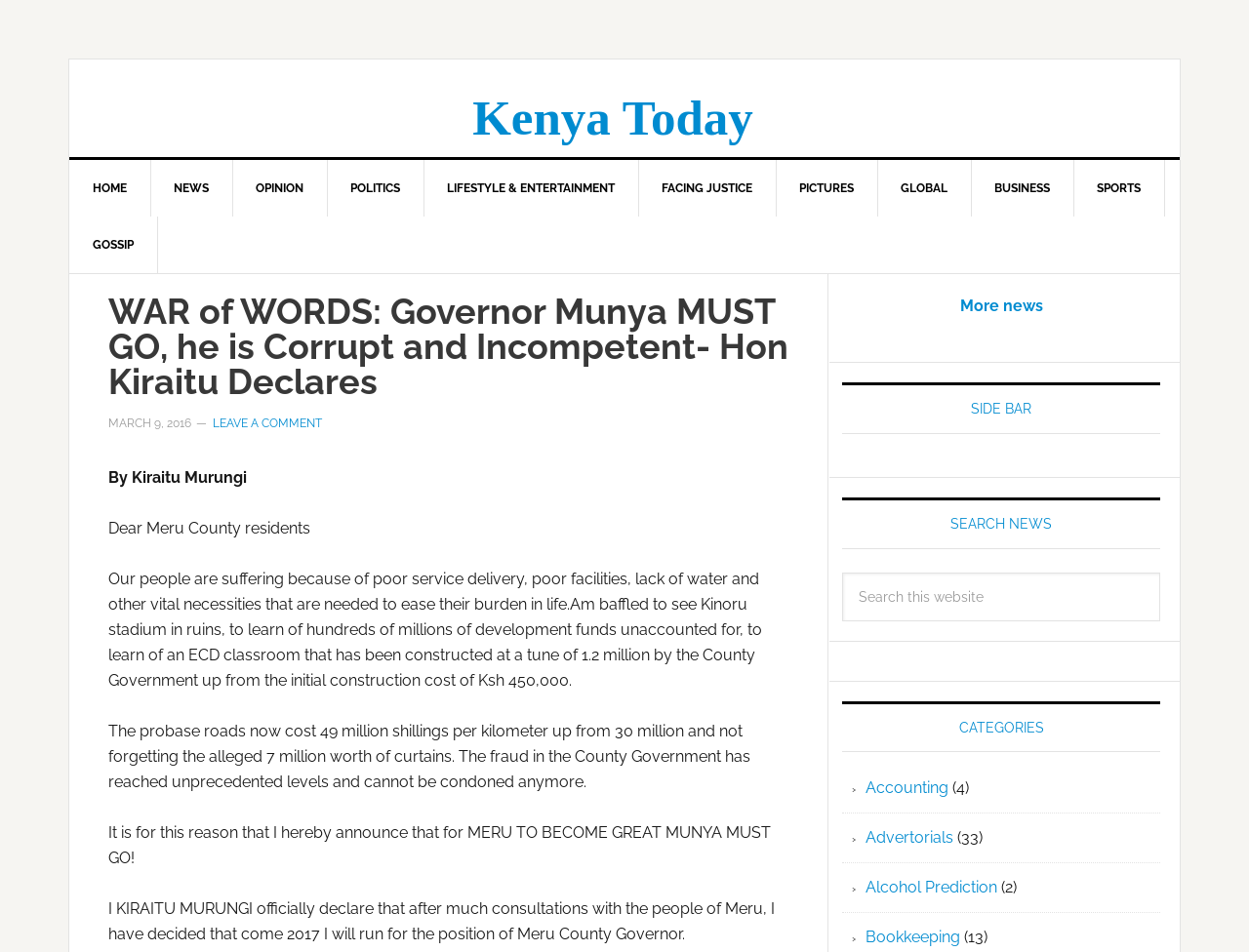Use one word or a short phrase to answer the question provided: 
What is the purpose of the article?

To announce candidacy